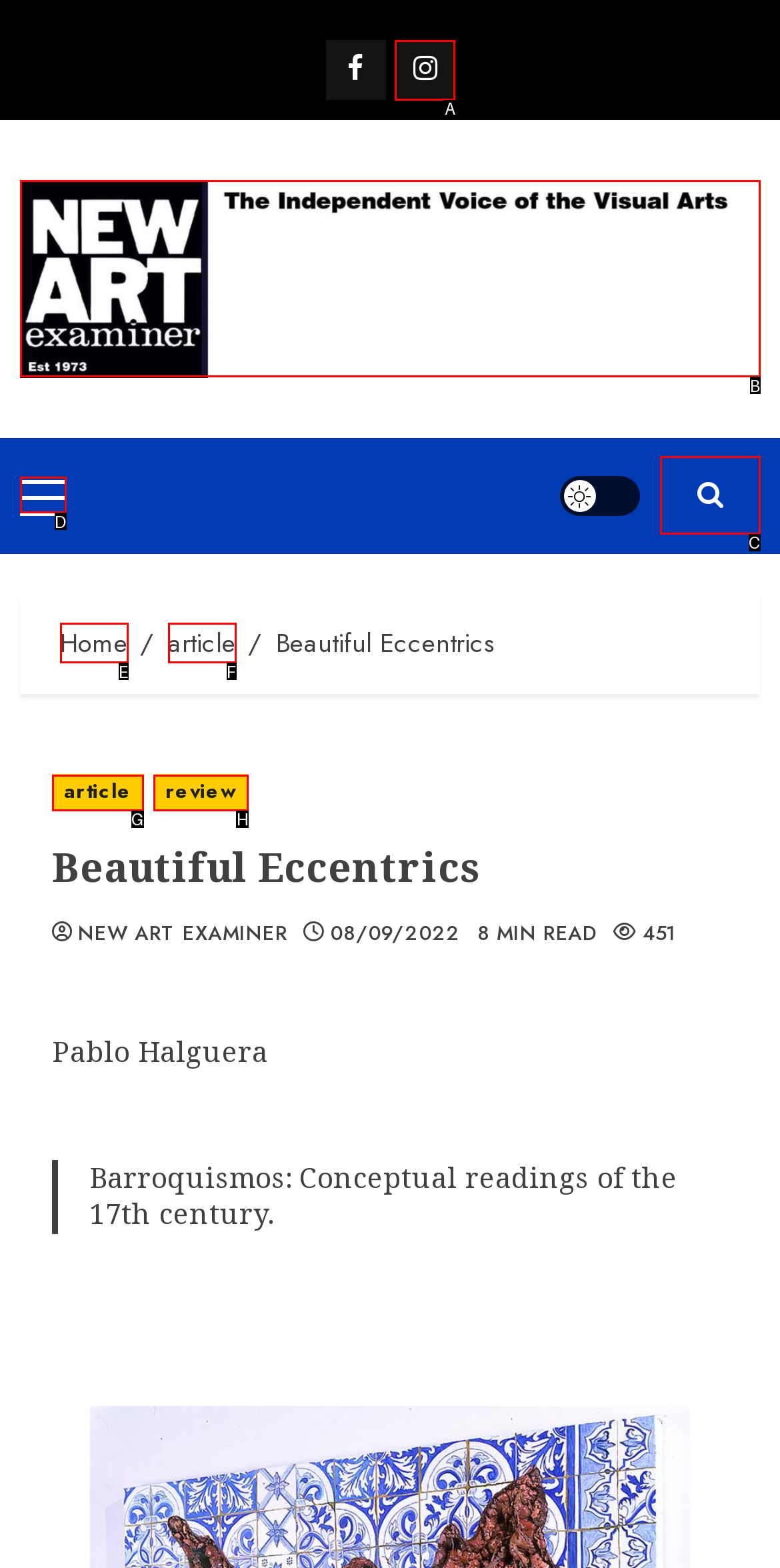Identify the UI element that best fits the description: Primary Menu
Respond with the letter representing the correct option.

D